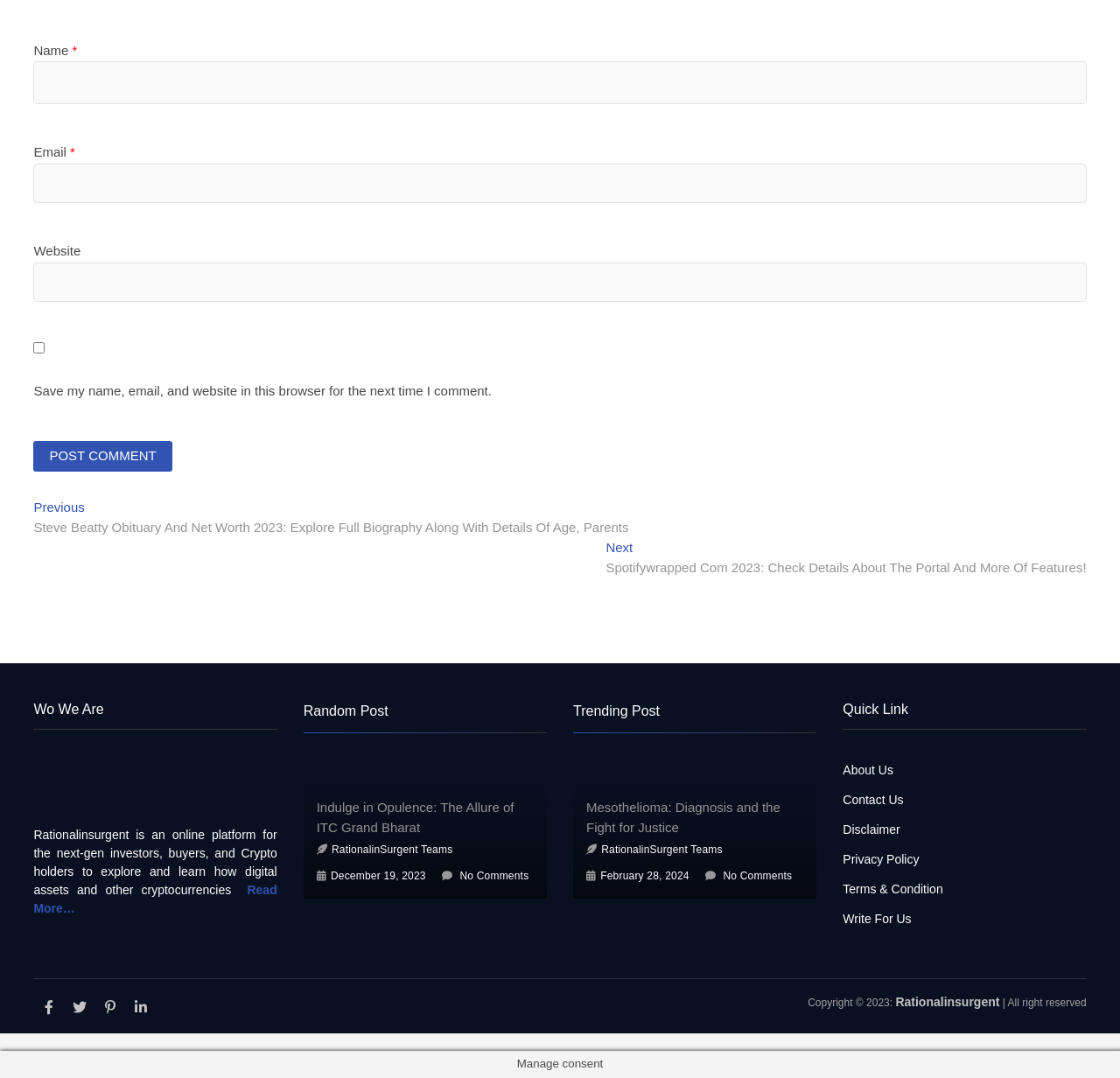Please respond to the question using a single word or phrase:
What is the name of the website?

Rationalinsurgent